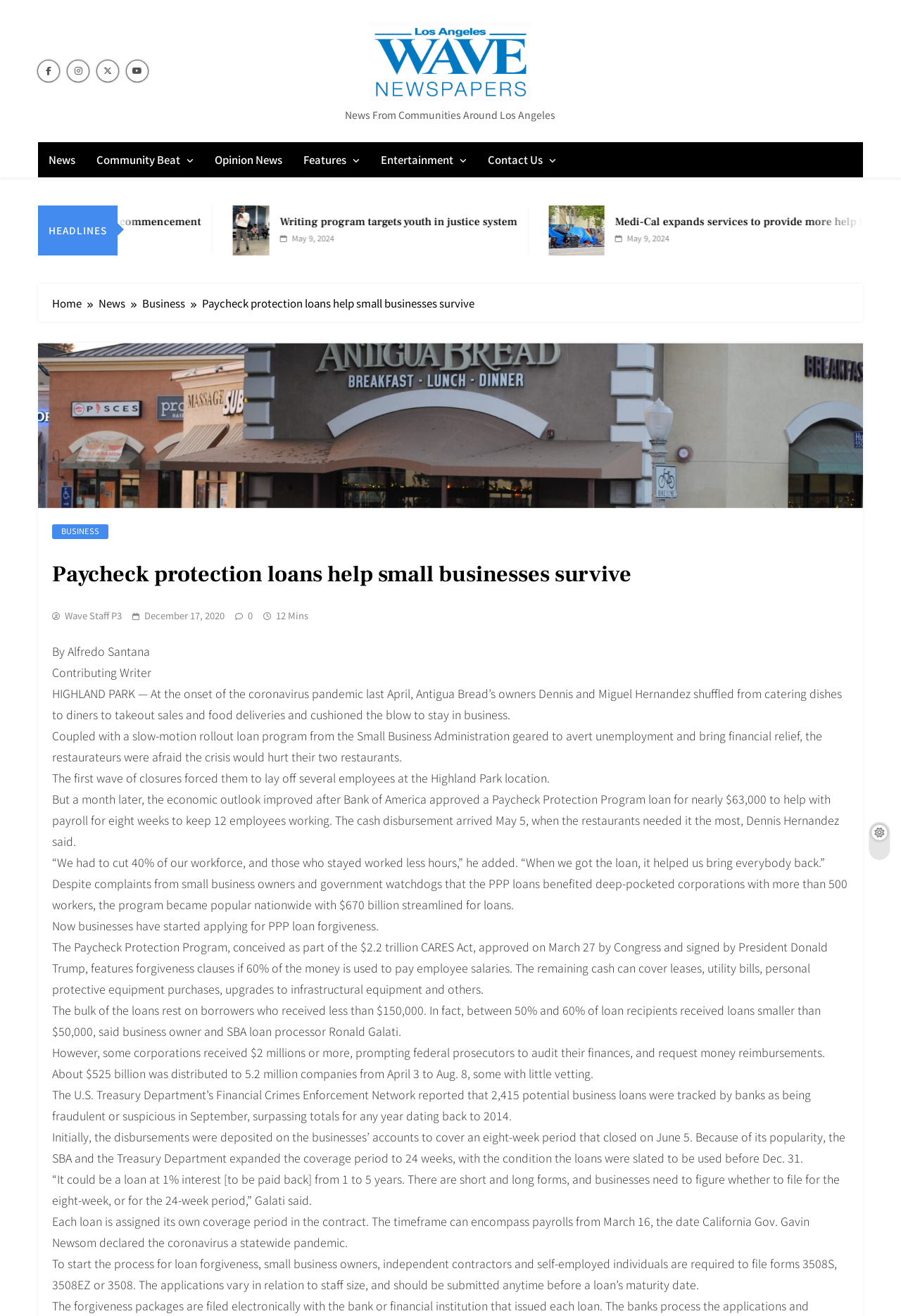Please identify the bounding box coordinates of the element I should click to complete this instruction: 'View the 'Business' section'. The coordinates should be given as four float numbers between 0 and 1, like this: [left, top, right, bottom].

[0.158, 0.225, 0.224, 0.237]